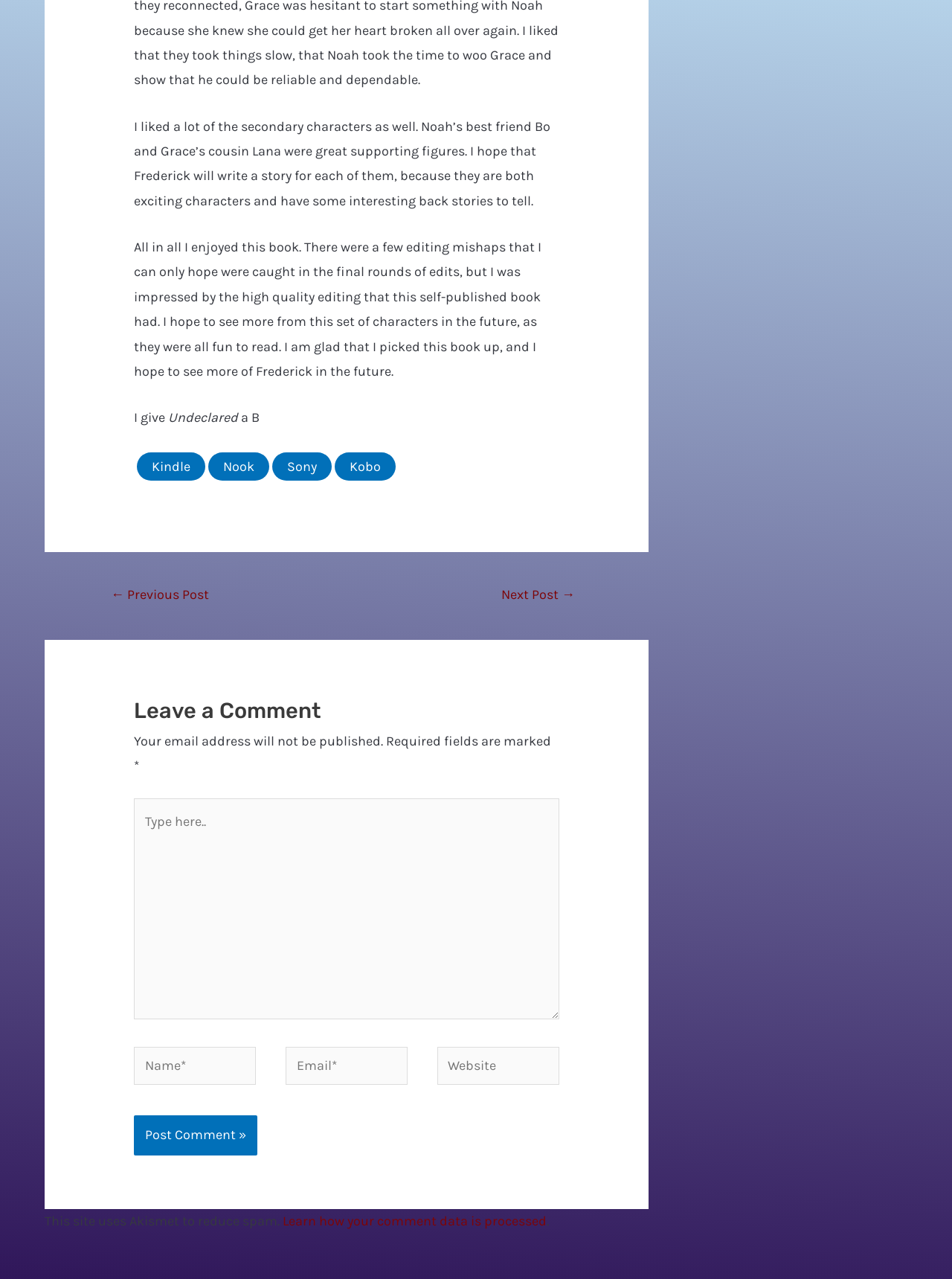Predict the bounding box of the UI element based on the description: "Next Post →". The coordinates should be four float numbers between 0 and 1, formatted as [left, top, right, bottom].

[0.498, 0.454, 0.633, 0.478]